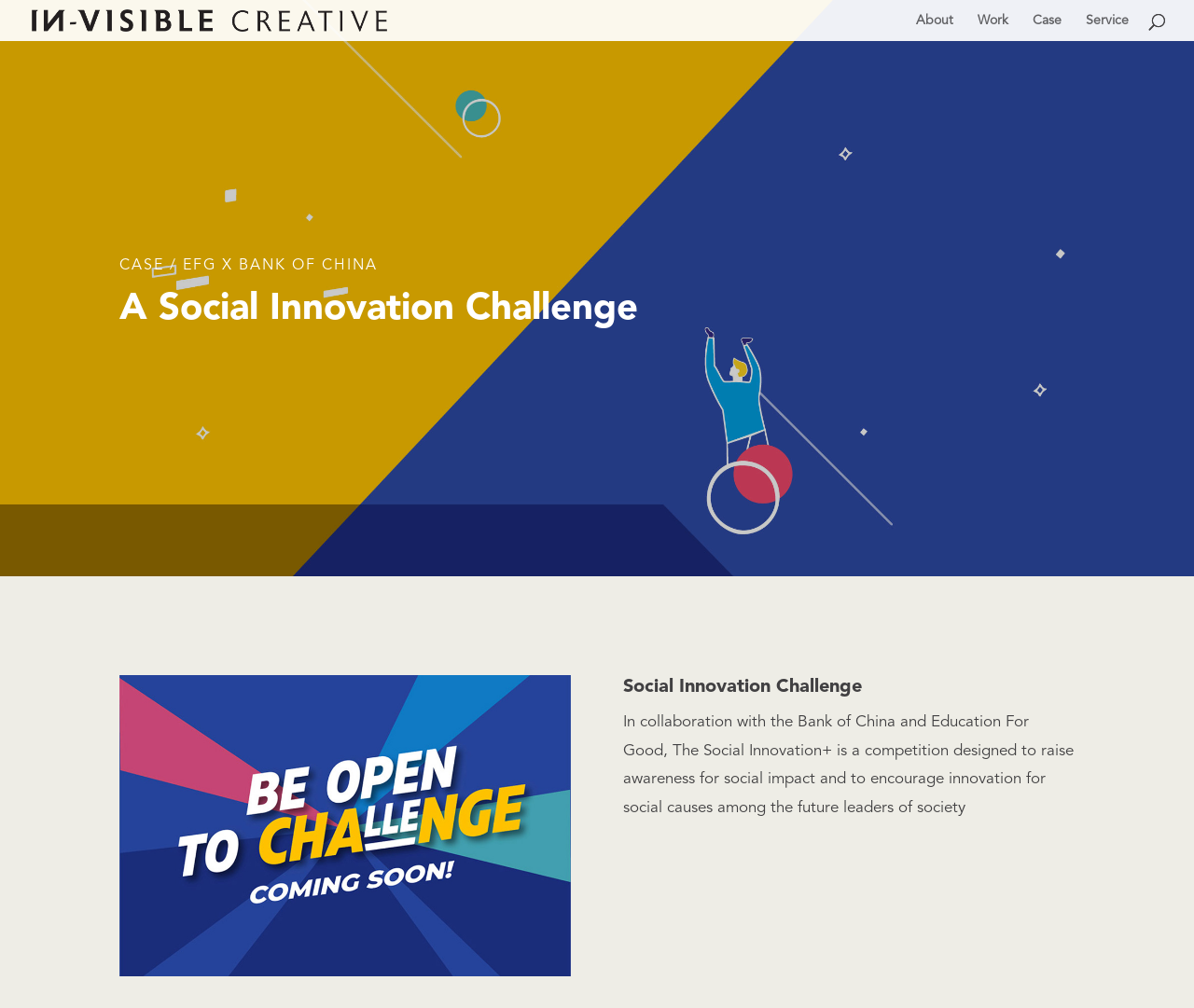How many links are there in the top navigation bar?
Refer to the image and provide a thorough answer to the question.

I counted the number of link elements in the top navigation bar, which are 'About', 'Work', 'Case', and 'Service', and found that there are 4 links in total.